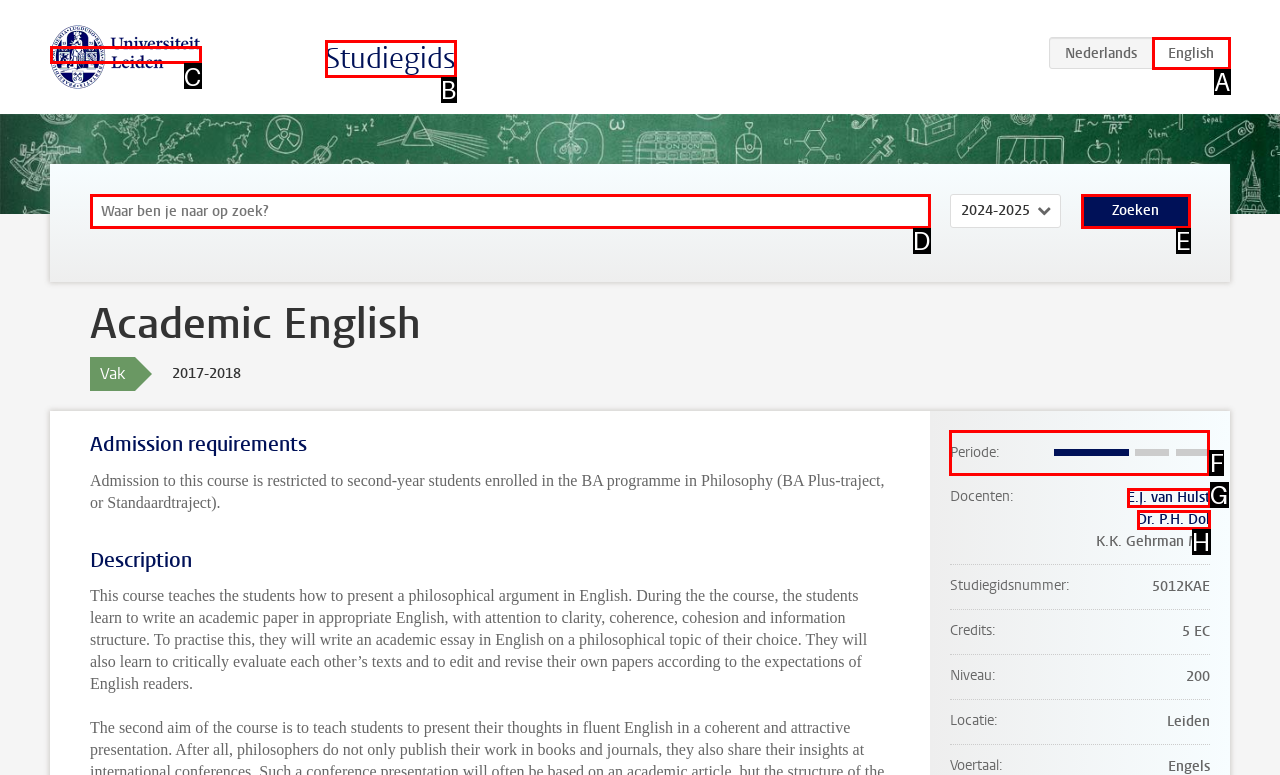Select the proper HTML element to perform the given task: Check course details Answer with the corresponding letter from the provided choices.

F